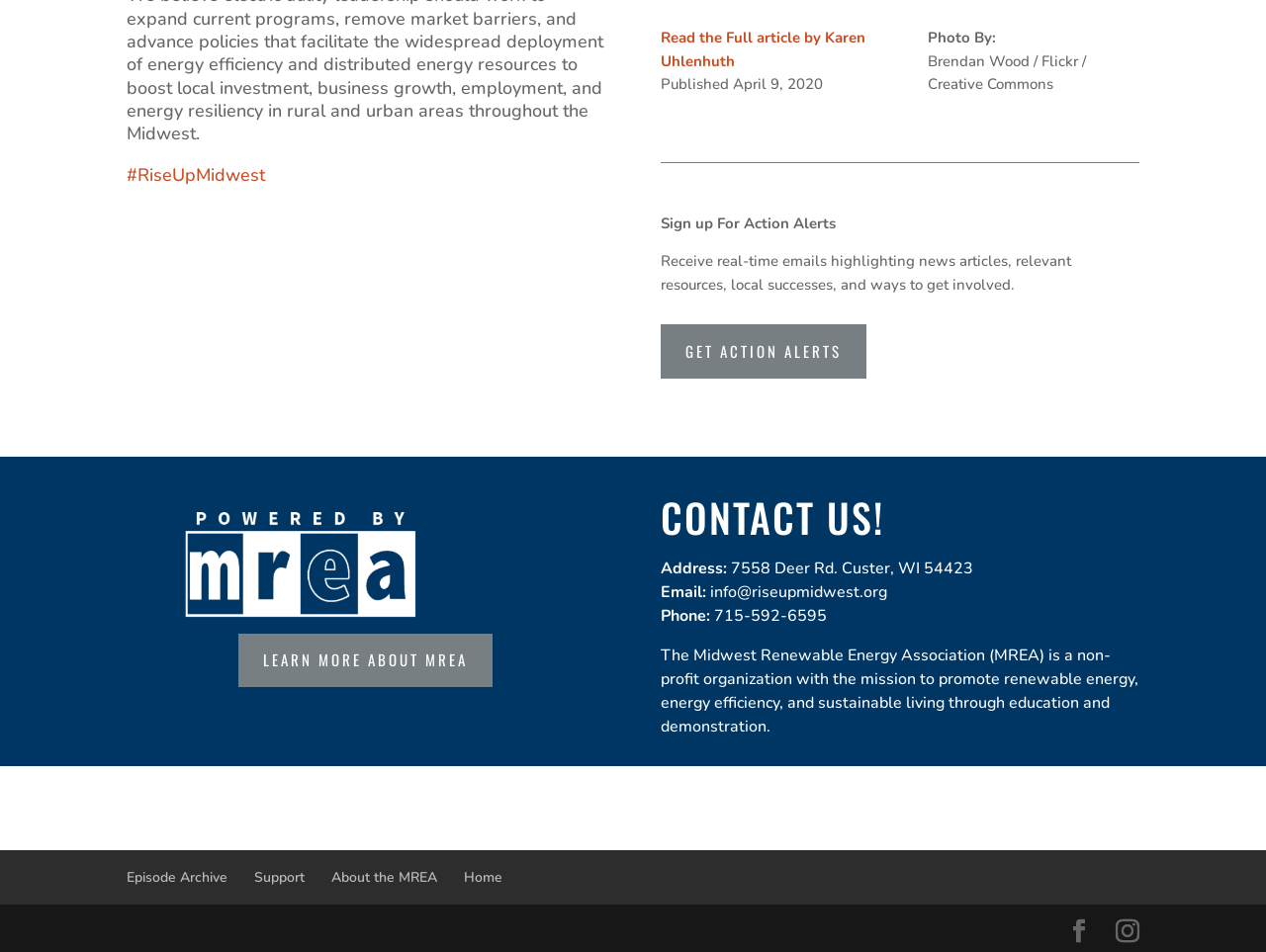Identify the bounding box coordinates for the UI element described as follows: "mail@ios4music.com". Ensure the coordinates are four float numbers between 0 and 1, formatted as [left, top, right, bottom].

None